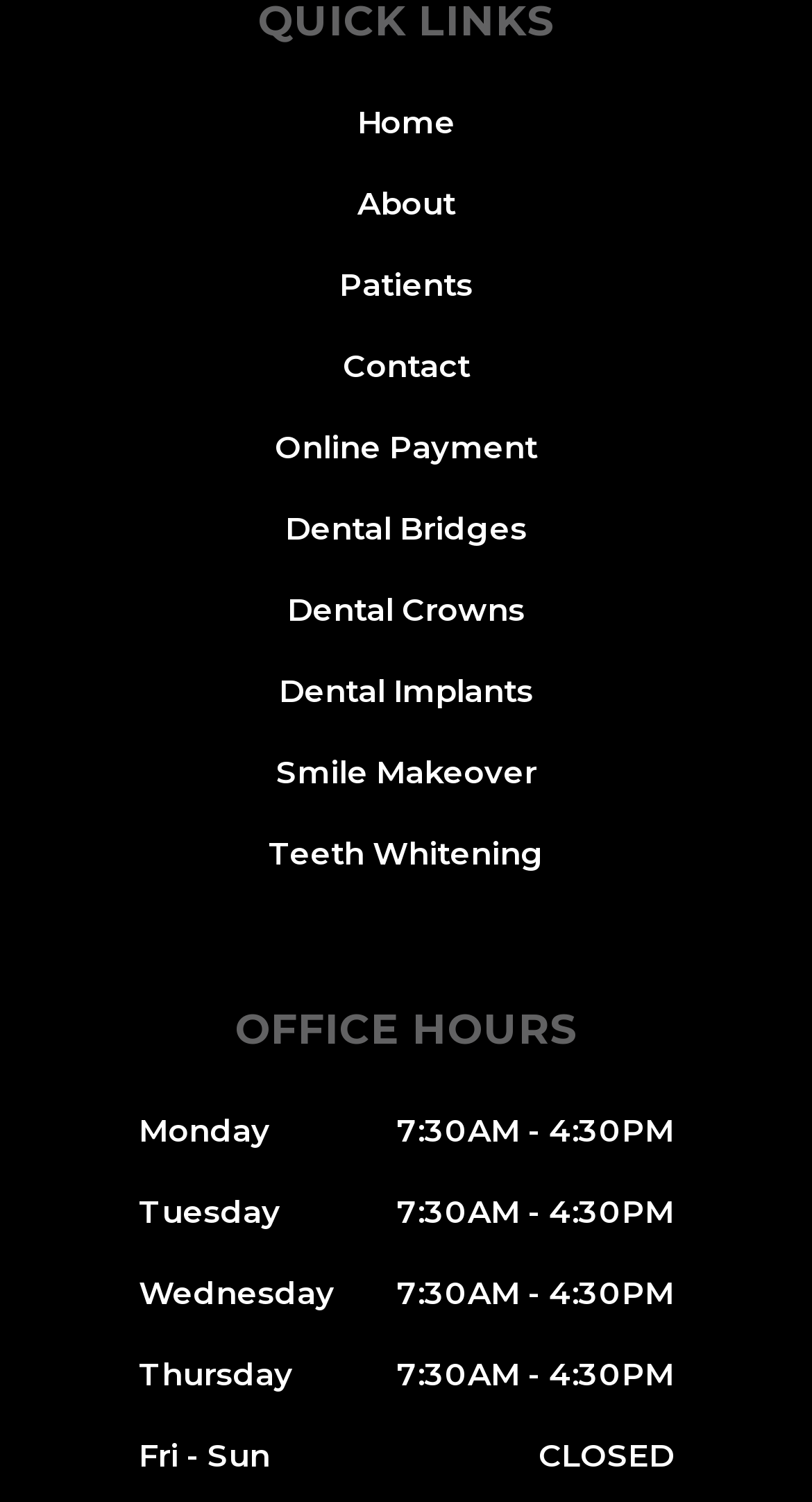Refer to the screenshot and give an in-depth answer to this question: What dental treatment options are listed on the webpage?

I scanned the webpage and found a list of dental treatment options, including 'Dental Bridges', 'Dental Crowns', 'Dental Implants', 'Smile Makeover', and 'Teeth Whitening'. There are 5 dental treatment options listed on the webpage.